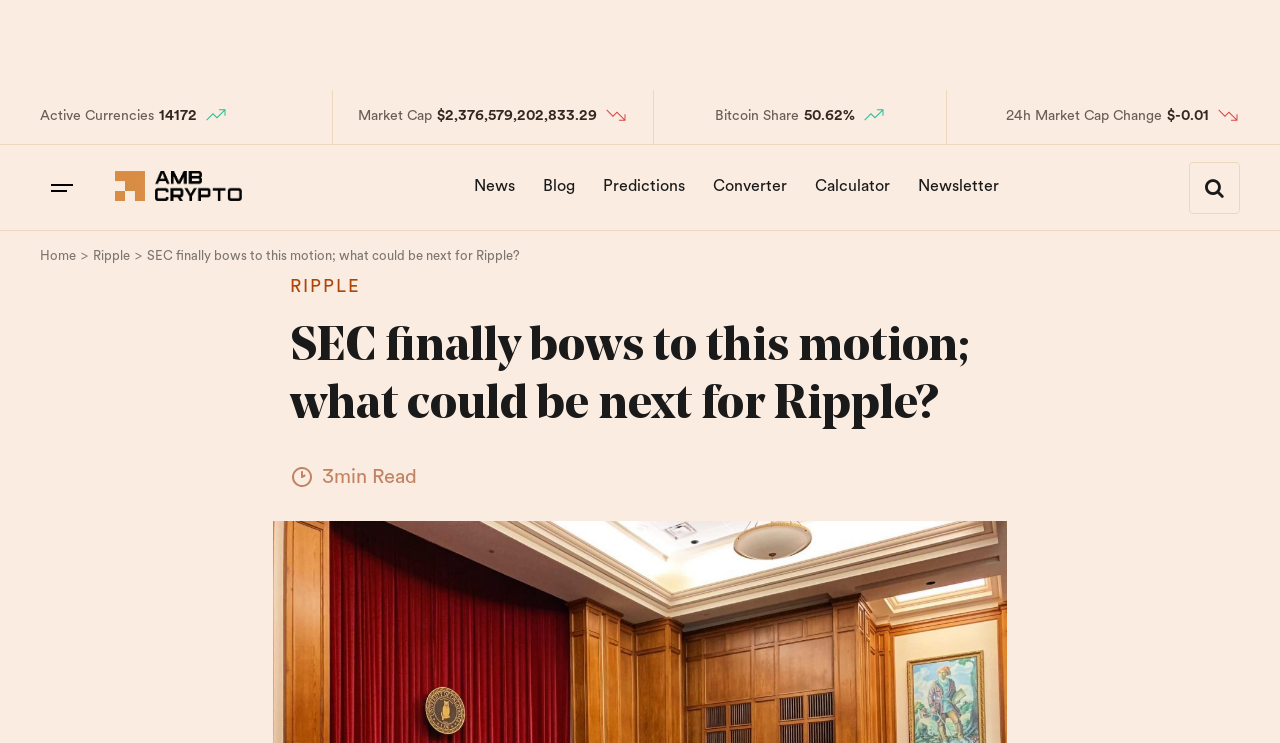Give a short answer using one word or phrase for the question:
What is the current market capitalization?

$2,376,579,202,833.29